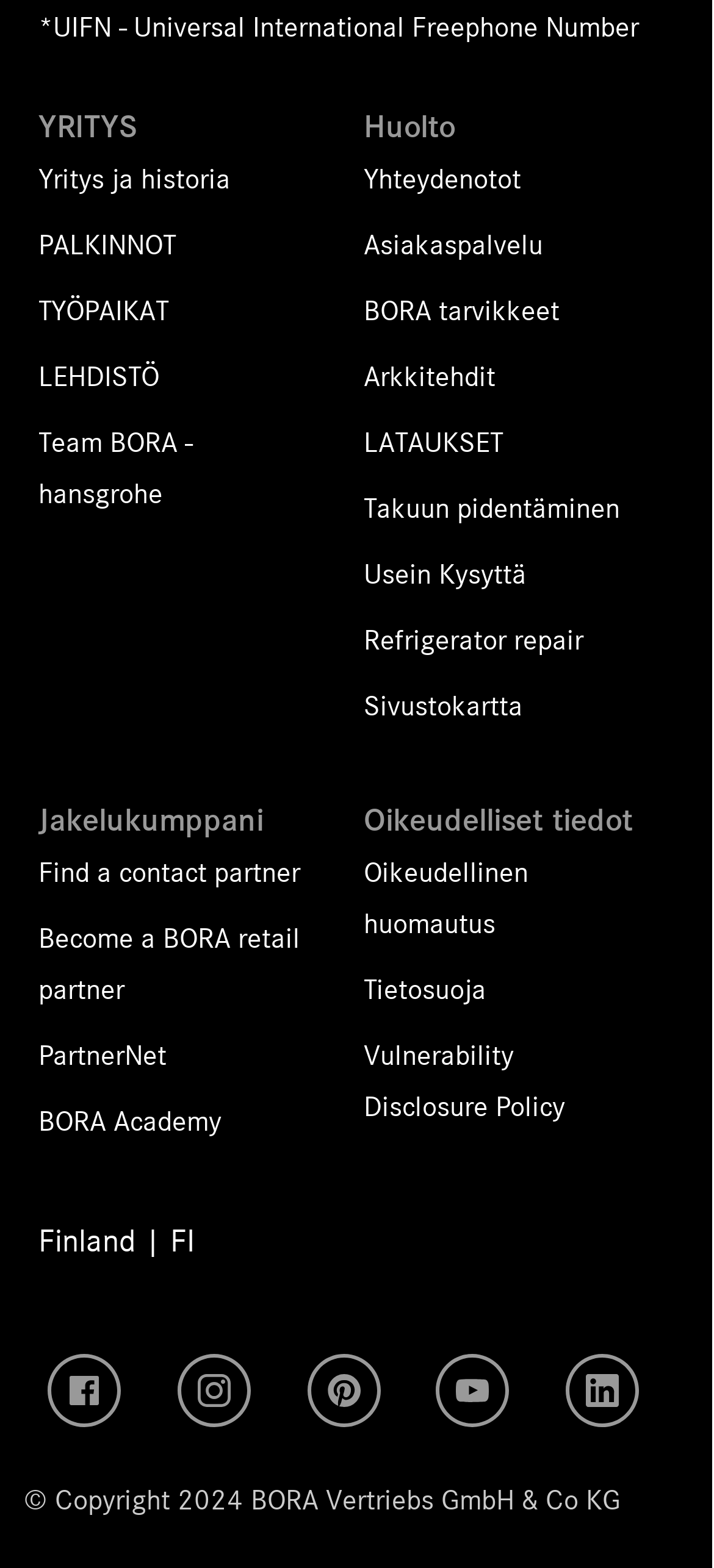Pinpoint the bounding box coordinates of the clickable element needed to complete the instruction: "Click on the link to a lakeside dream kitchen with BORA S Pure". The coordinates should be provided as four float numbers between 0 and 1: [left, top, right, bottom].

[0.054, 0.151, 0.943, 0.447]